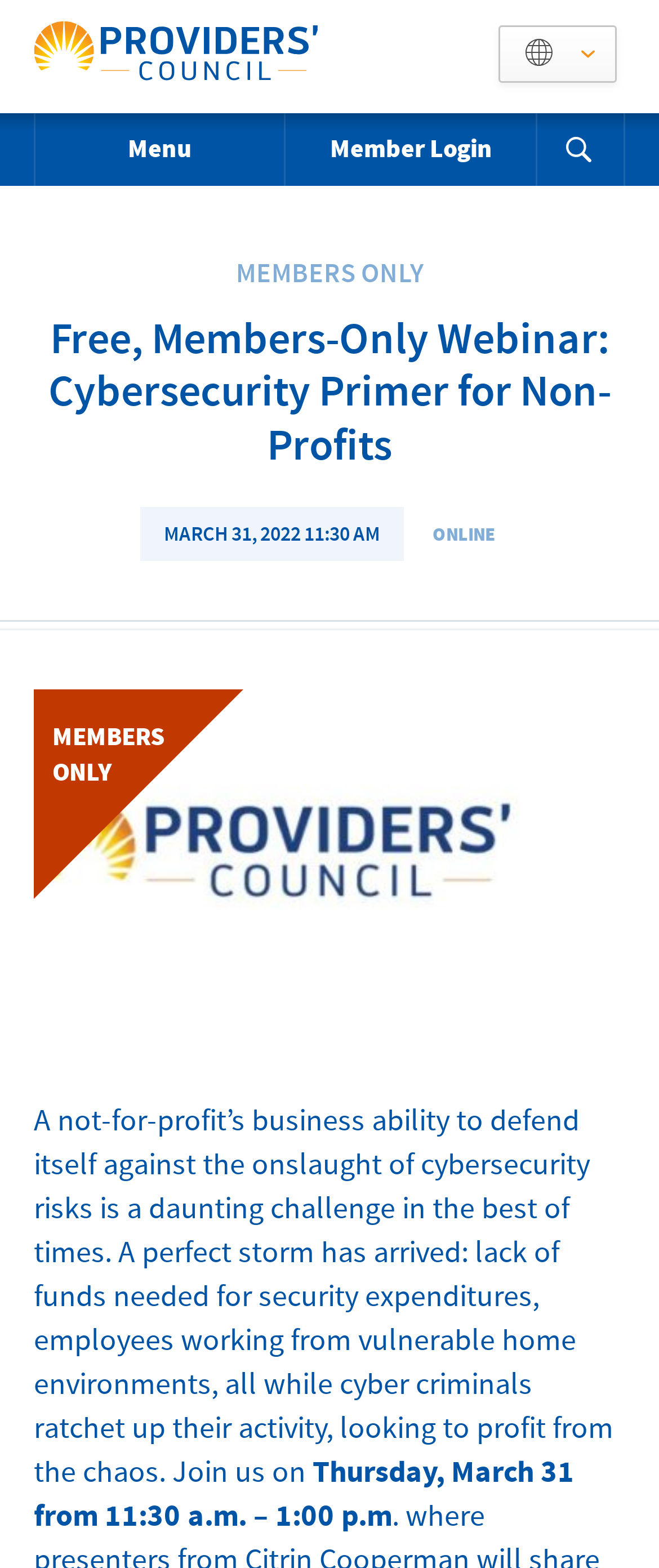Who is the target audience for the webinar?
Using the image, provide a concise answer in one word or a short phrase.

Non-profit organizations